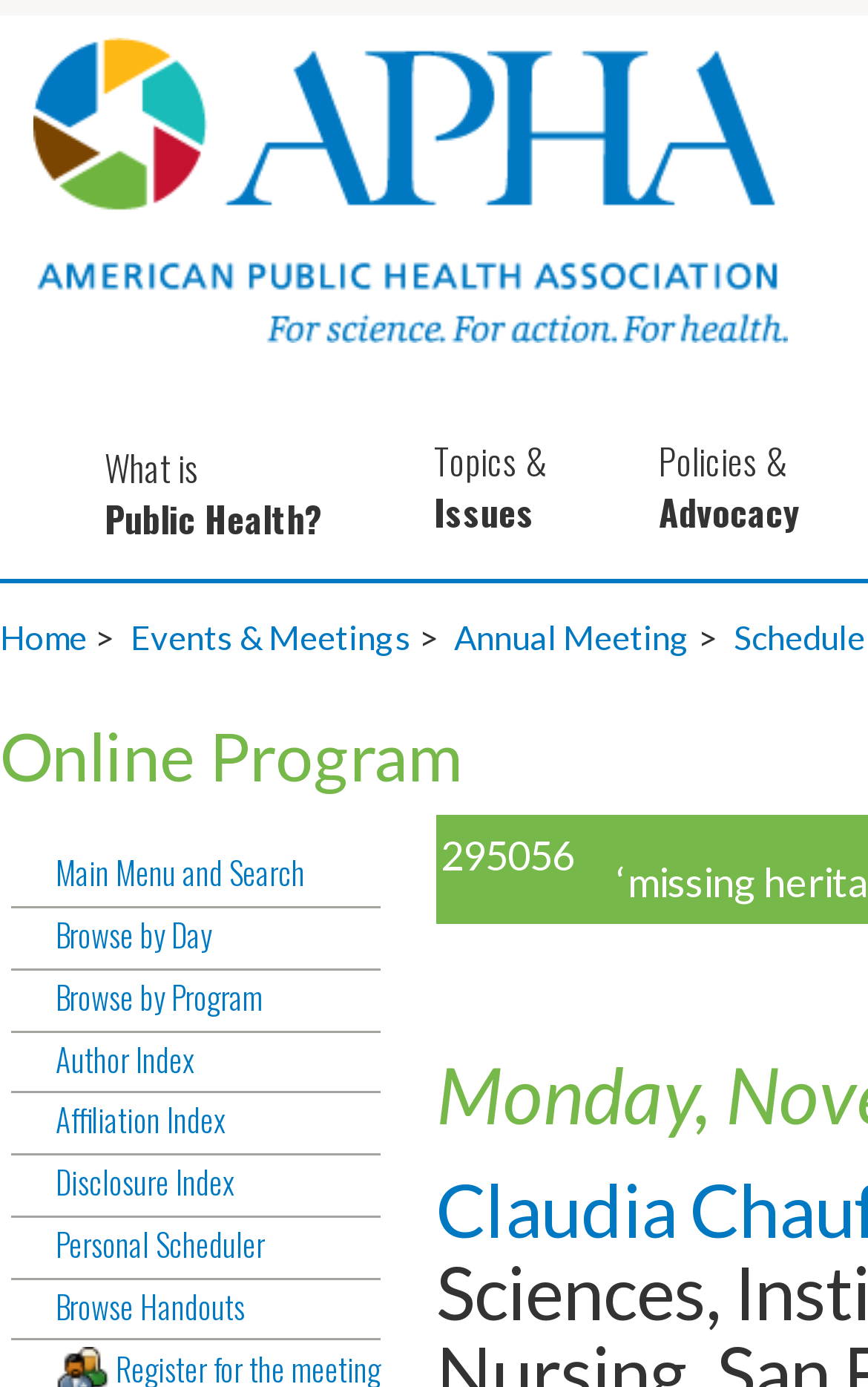How many links are in the main menu?
Using the image as a reference, answer the question in detail.

I counted the number of links in the main menu section, which includes 'Browse by Day', 'Browse by Program', 'Author Index', 'Affiliation Index', 'Disclosure Index', 'Personal Scheduler', 'Browse Handouts', 'Main Menu and Search', and 'APHA Home'.